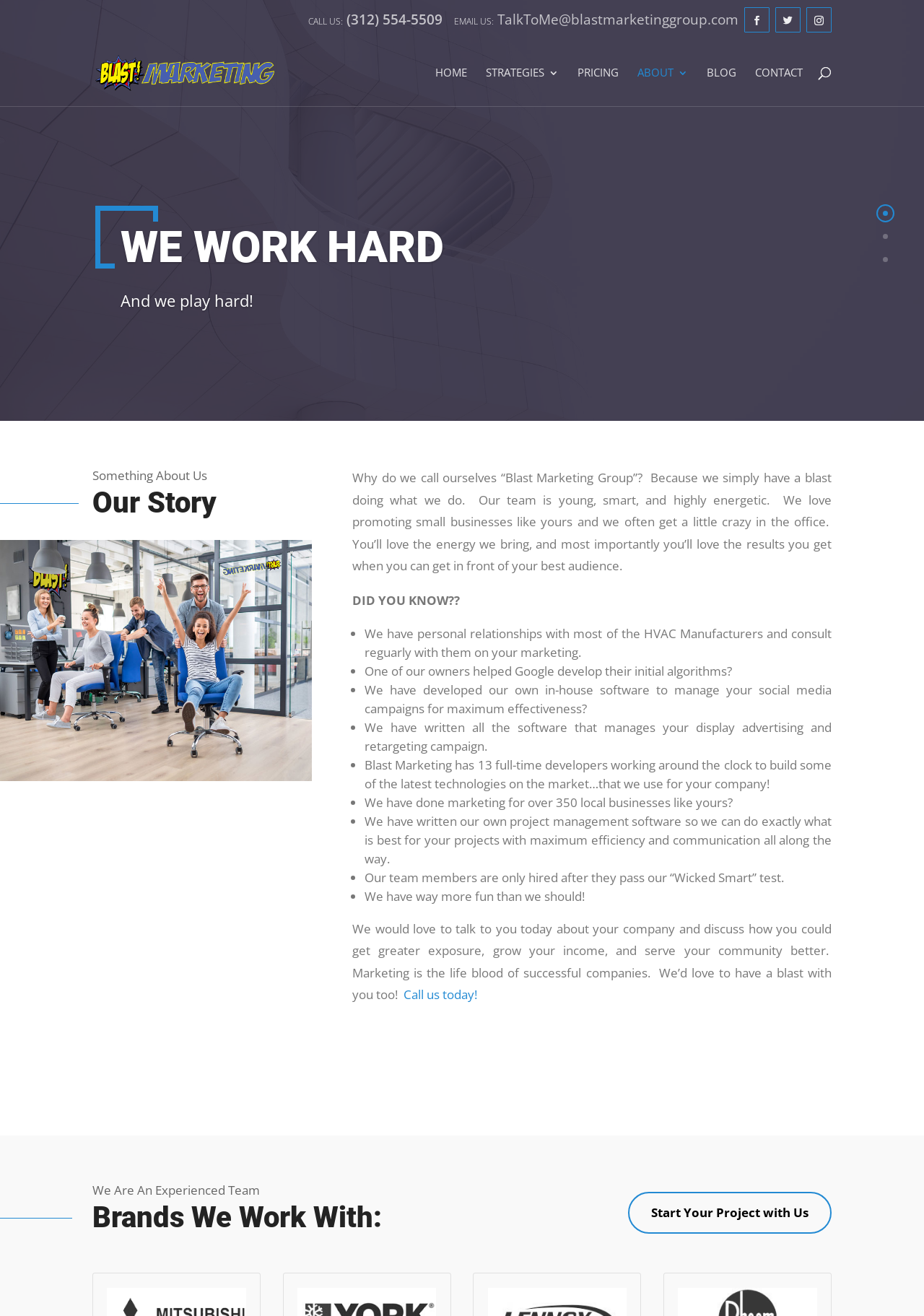Respond with a single word or phrase to the following question:
What is the purpose of the company according to the webpage?

Marketing